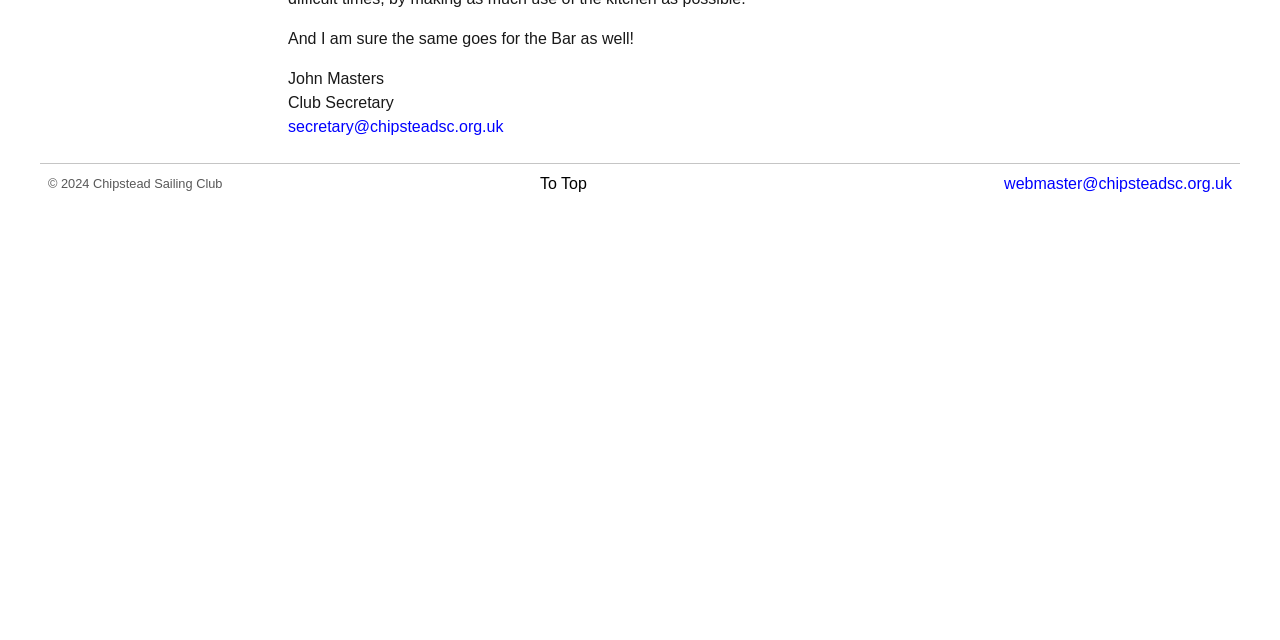Specify the bounding box coordinates (top-left x, top-left y, bottom-right x, bottom-right y) of the UI element in the screenshot that matches this description: webmaster@chipsteadsc.org.uk

[0.784, 0.274, 0.962, 0.3]